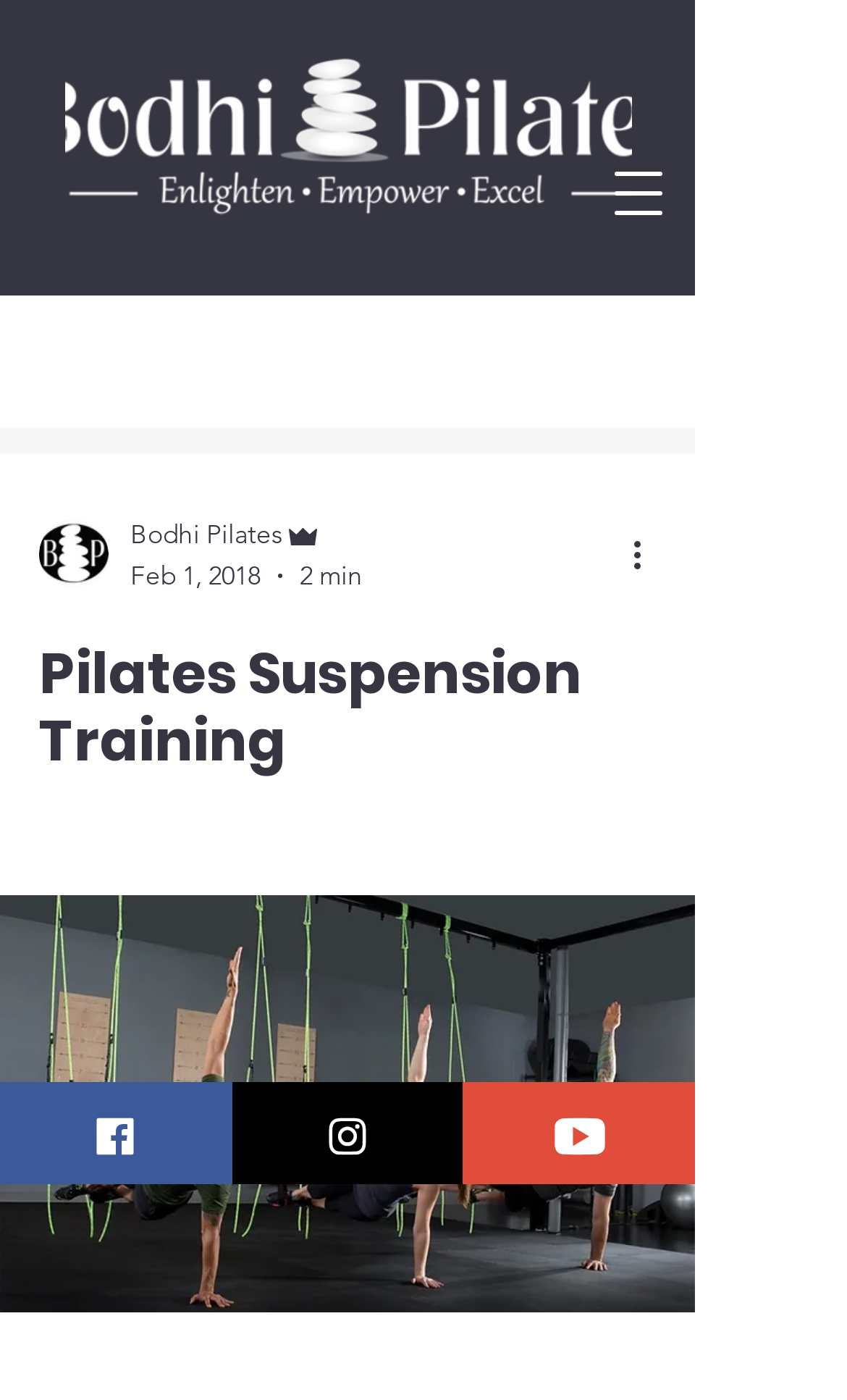Construct a thorough caption encompassing all aspects of the webpage.

The webpage is about Pilates Suspension Training, specifically featuring the Bodhi Suspension System. At the top left, there is a navigation menu button. Next to it, there is a white long logo image. Below the logo, there is a "Post" label, followed by a link with an image. 

On the top right, there is a section with the writer's picture, their name "Bodhi Pilates", and their role "Admin". The date "Feb 1, 2018" and a duration "2 min" are also displayed in this section. A "More actions" button is located nearby.

The main heading "Pilates Suspension Training" is centered on the page, spanning almost the entire width. Below the heading, there is a large button that takes up most of the page's width.

At the bottom of the page, there are three social media links: Facebook, Instagram, and YouTube, each accompanied by its respective logo image.